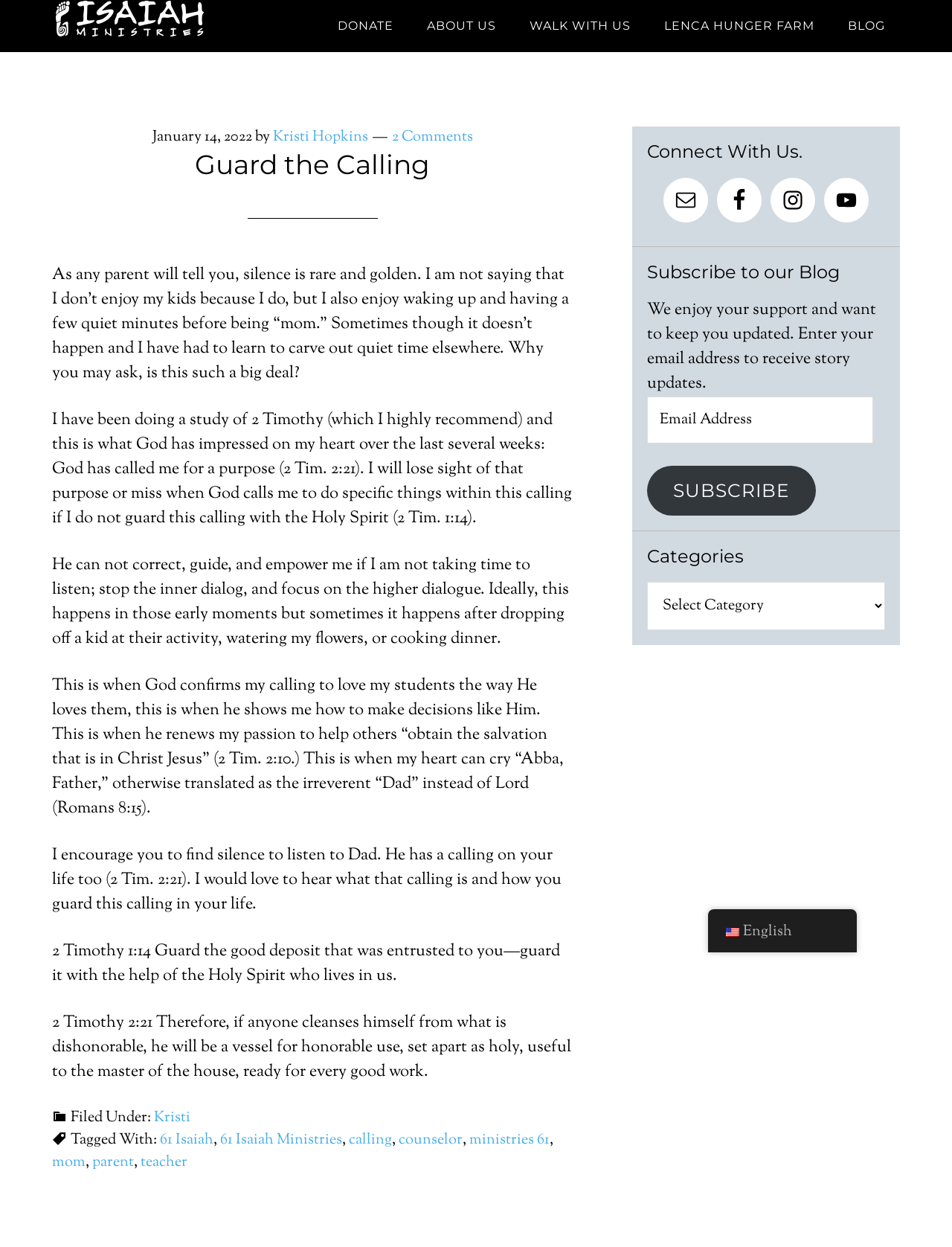Could you locate the bounding box coordinates for the section that should be clicked to accomplish this task: "Click on the 'Facebook' link".

[0.753, 0.142, 0.8, 0.178]